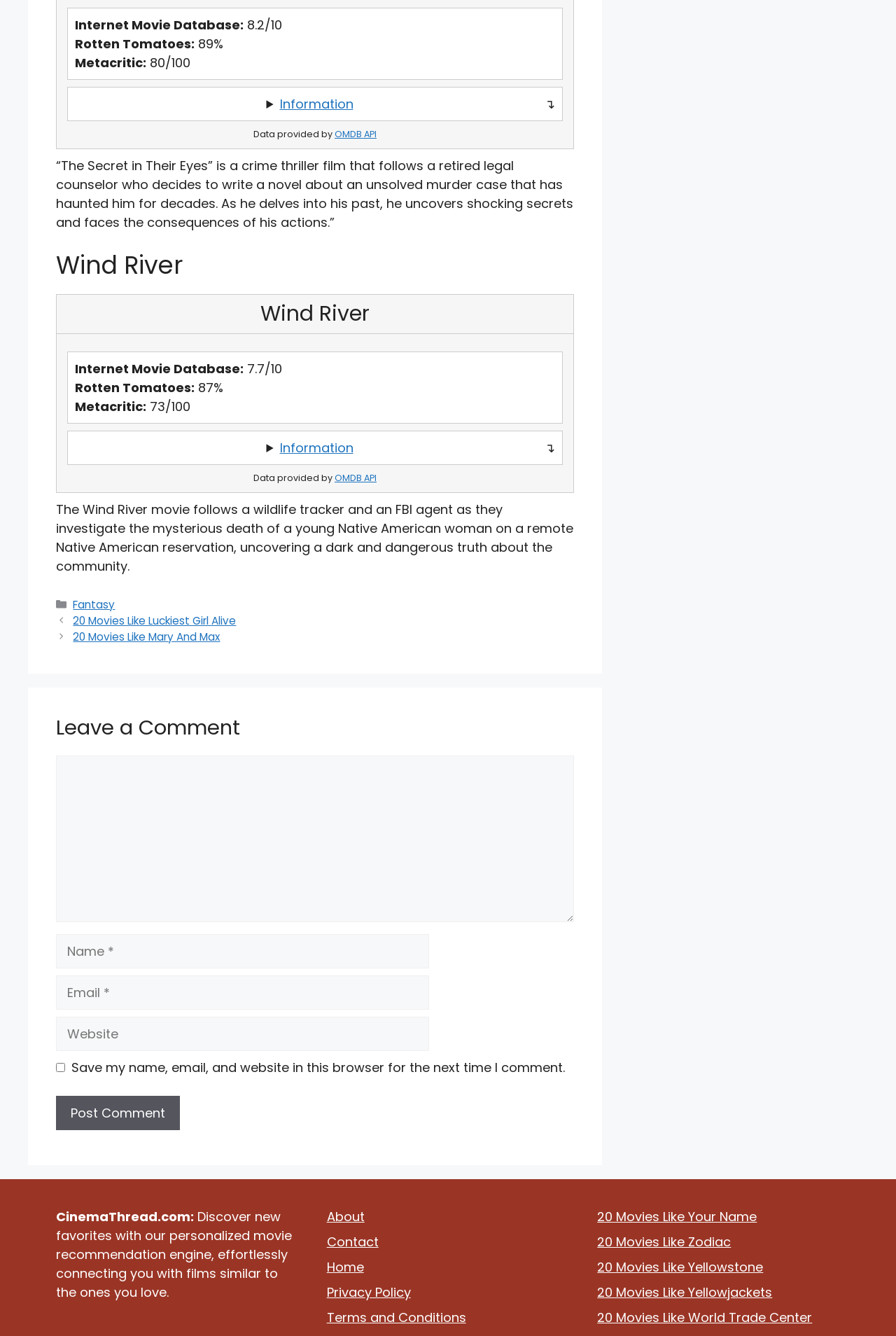Highlight the bounding box coordinates of the region I should click on to meet the following instruction: "Enter text in the 'Comment' field".

[0.062, 0.566, 0.641, 0.69]